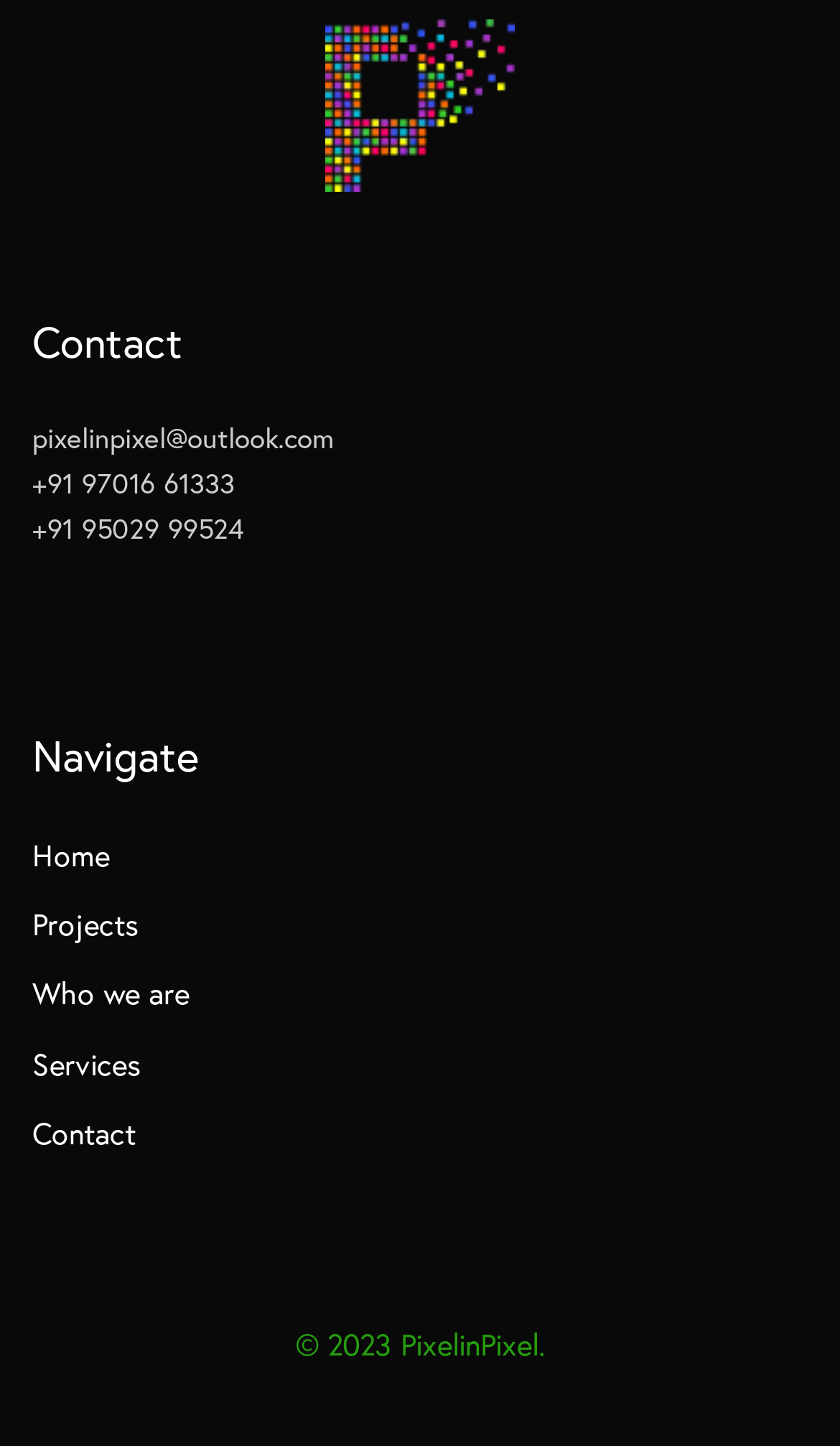With reference to the screenshot, provide a detailed response to the question below:
How many navigation links are available on the webpage?

The webpage has a navigation section with five links, namely 'Home', 'Projects', 'Who we are', 'Services', and 'Contact', which are located at the top of the page.